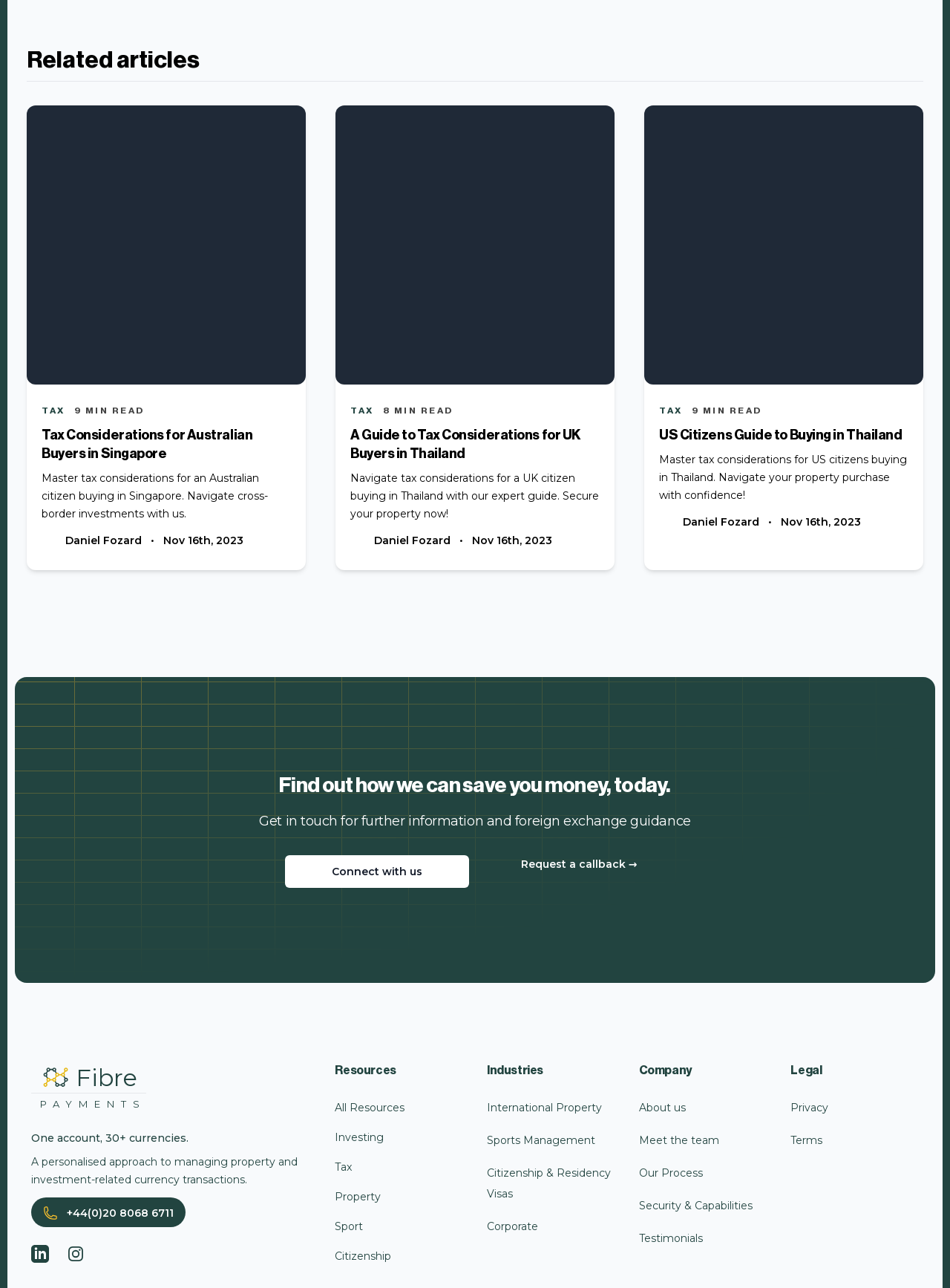Pinpoint the bounding box coordinates of the clickable element to carry out the following instruction: "Get in touch for further information and foreign exchange guidance."

[0.3, 0.664, 0.494, 0.689]